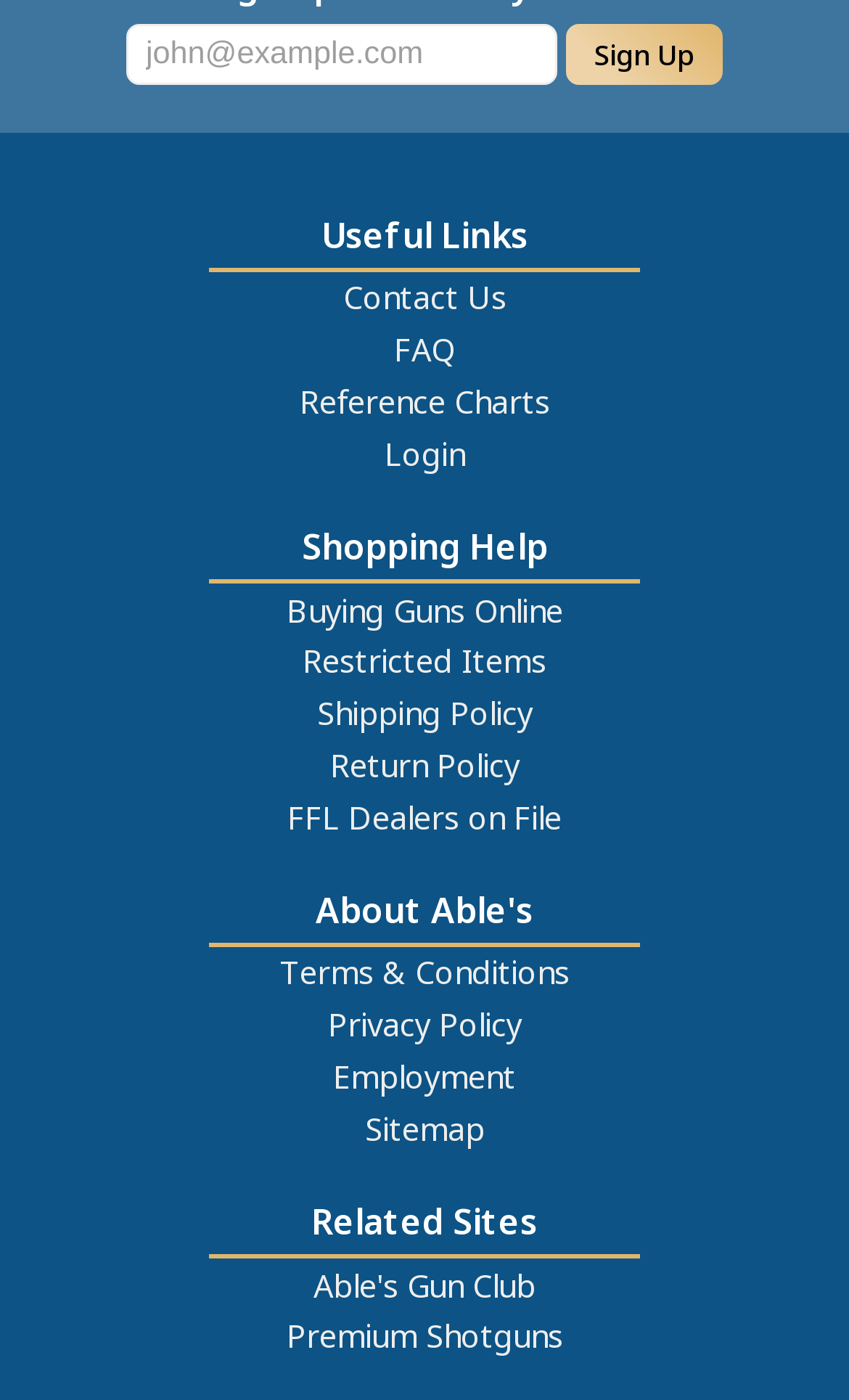Can you show the bounding box coordinates of the region to click on to complete the task described in the instruction: "Login to account"?

[0.442, 0.305, 0.558, 0.342]